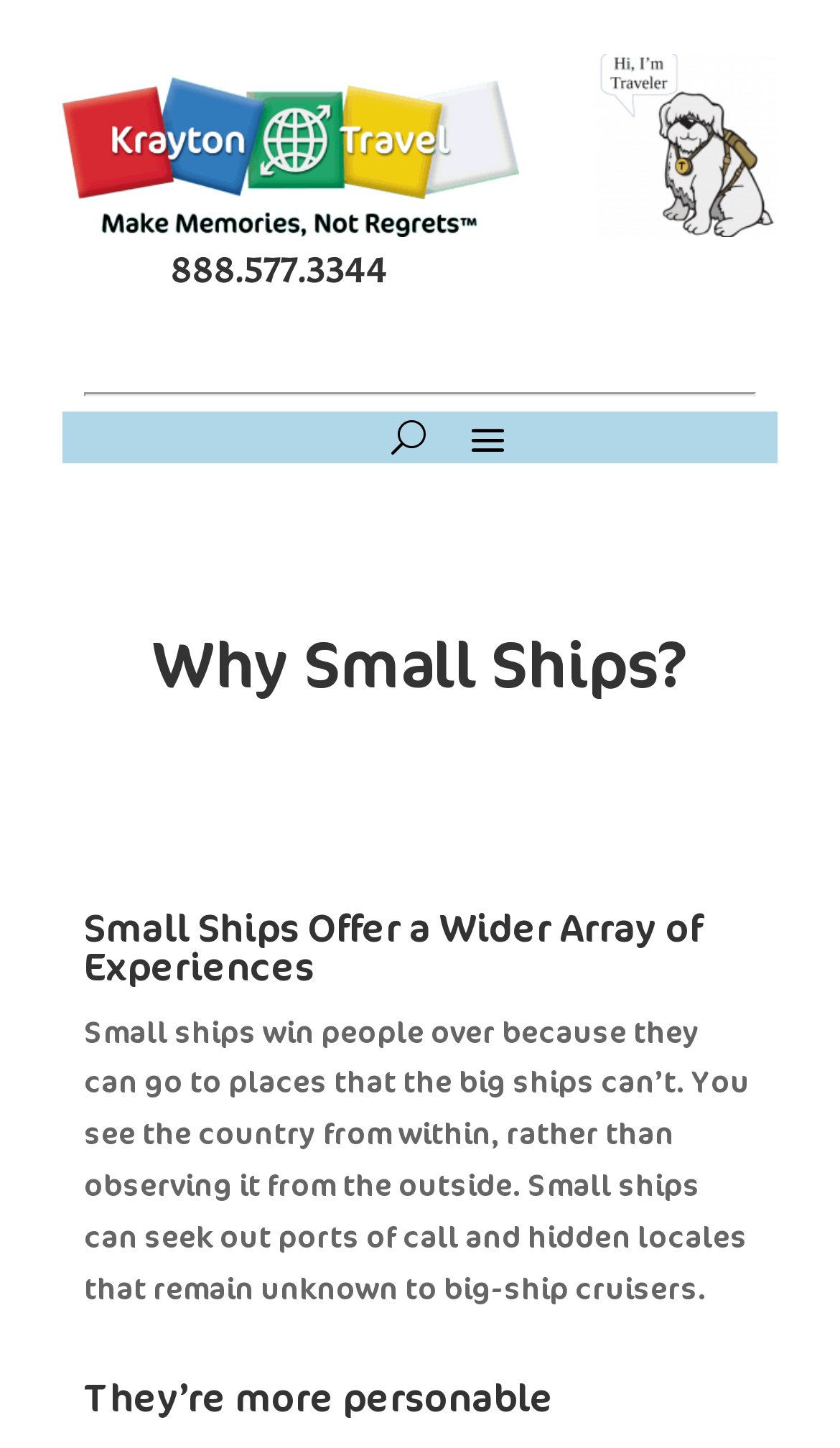Please examine the image and provide a detailed answer to the question: What is the shape of the button element?

I looked at the button element on the webpage and found that it has a 'U' shape, as indicated by the text 'U' within the button element.